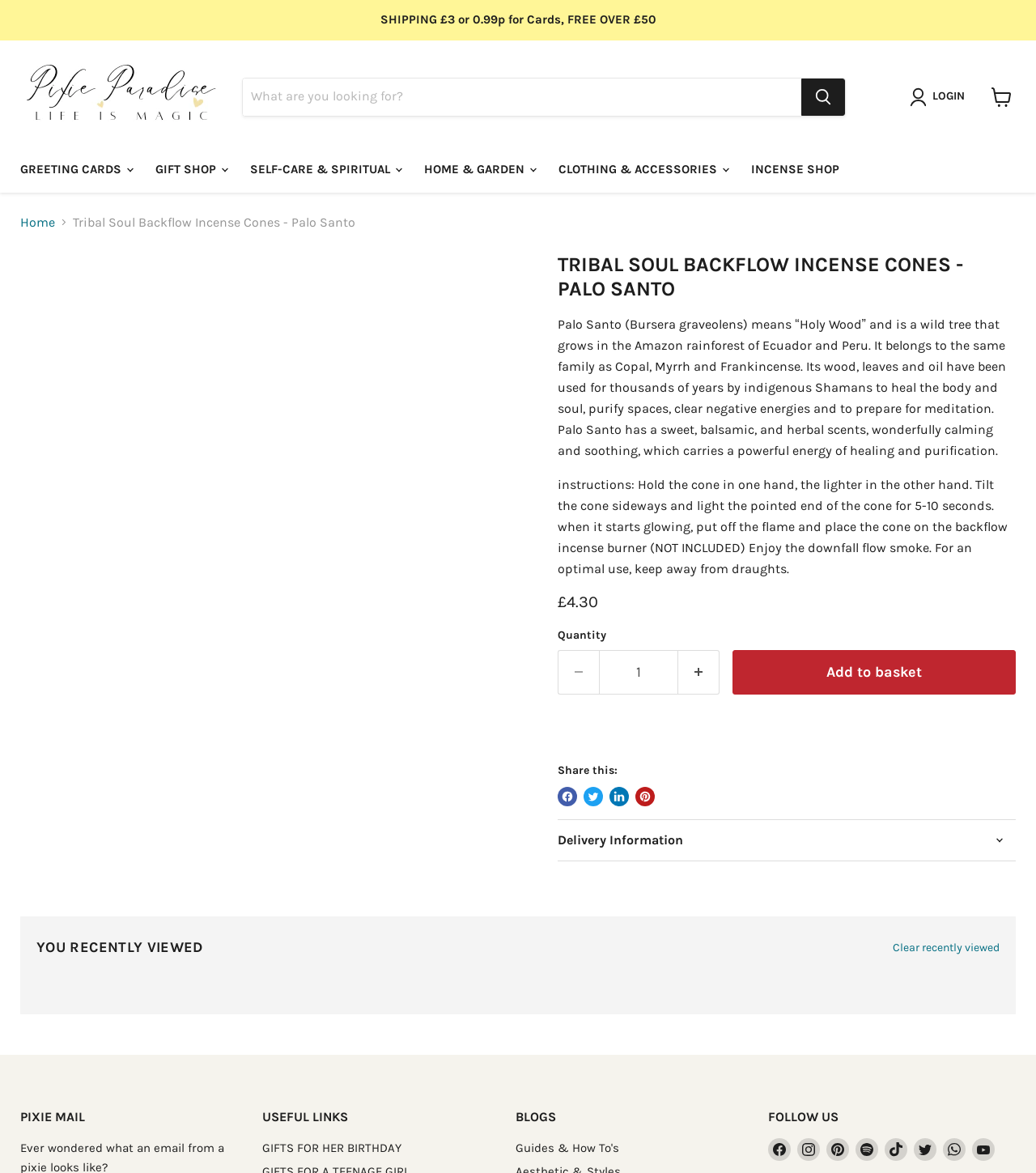Use a single word or phrase to answer the question:
What is the price of the product?

£4.30